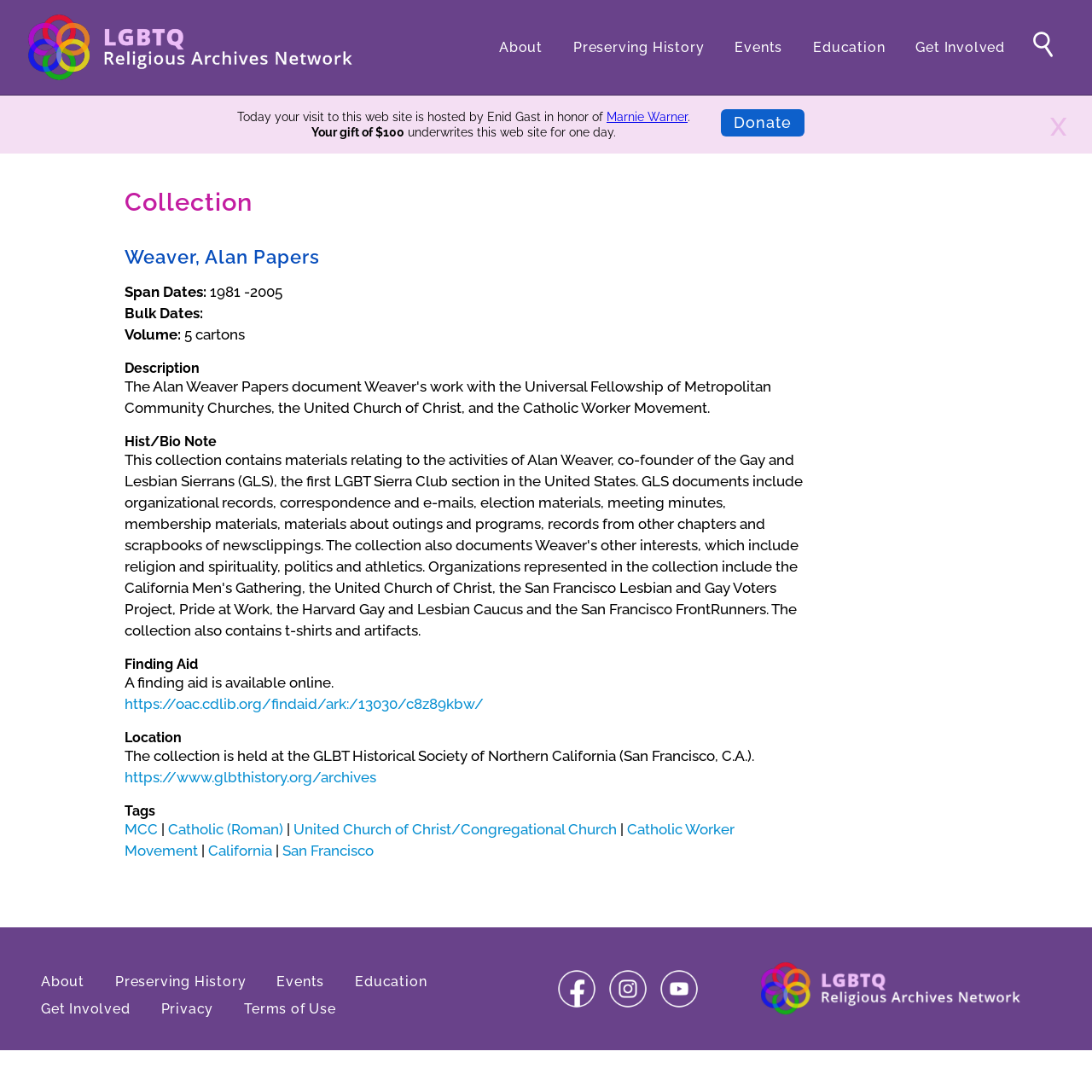Specify the bounding box coordinates for the region that must be clicked to perform the given instruction: "View the finding aid online".

[0.114, 0.637, 0.443, 0.653]